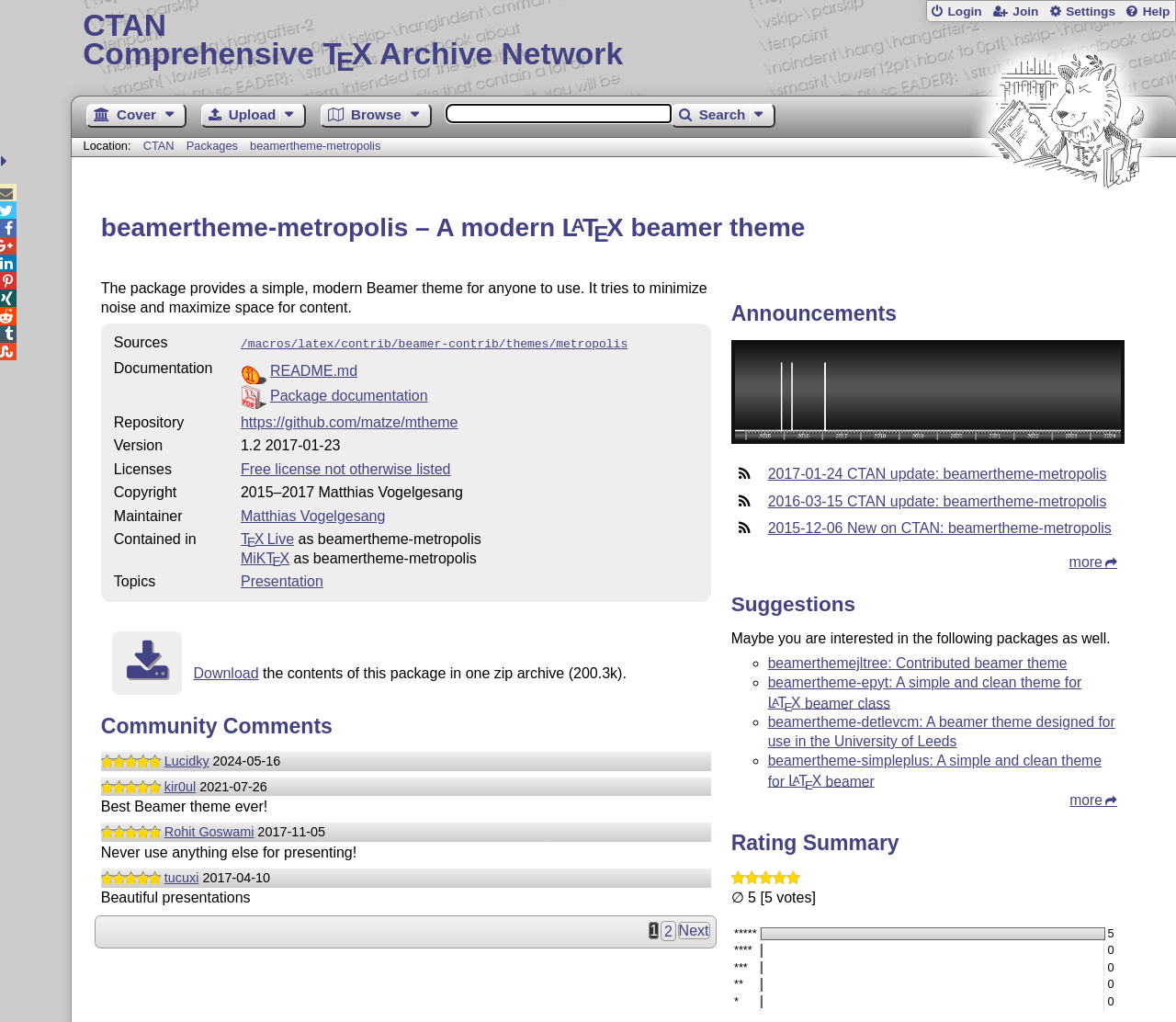What is the license of the package?
From the details in the image, provide a complete and detailed answer to the question.

The license of the package can be found in the table under the 'Licenses' column, which is located in the middle of the webpage.